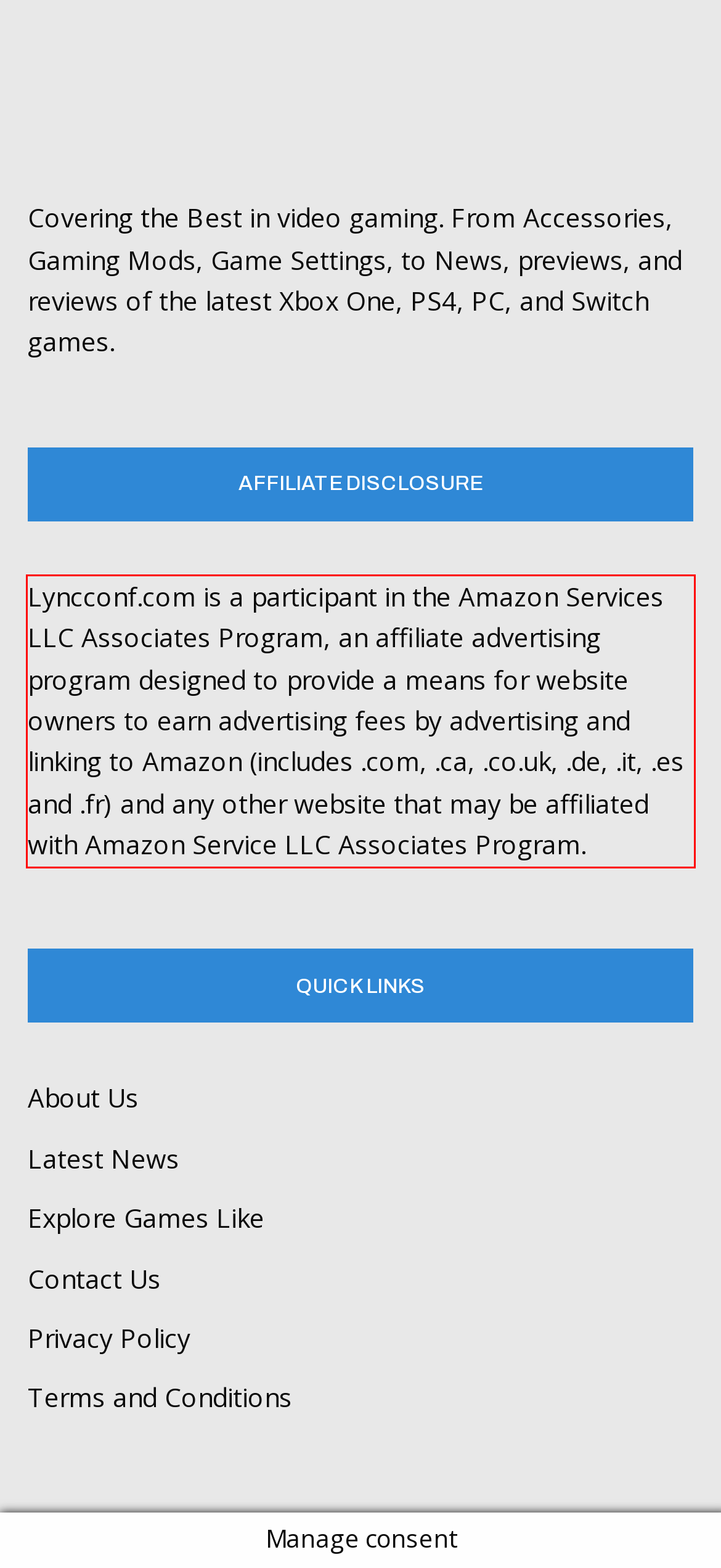Look at the provided screenshot of the webpage and perform OCR on the text within the red bounding box.

Lyncconf.com is a participant in the Amazon Services LLC Associates Program, an affiliate advertising program designed to provide a means for website owners to earn advertising fees by advertising and linking to Amazon (includes .com, .ca, .co.uk, .de, .it, .es and .fr) and any other website that may be affiliated with Amazon Service LLC Associates Program.